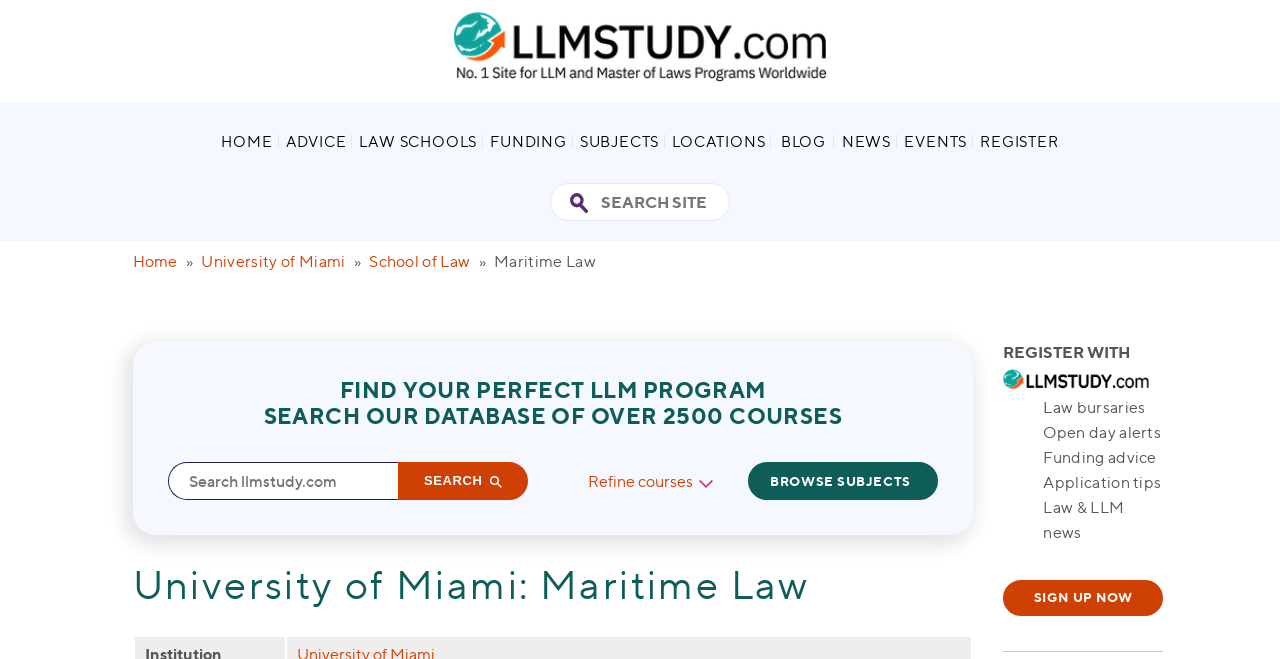What is the call-to-action for registering with LLMStudy.com?
Look at the screenshot and respond with a single word or phrase.

SIGN UP NOW